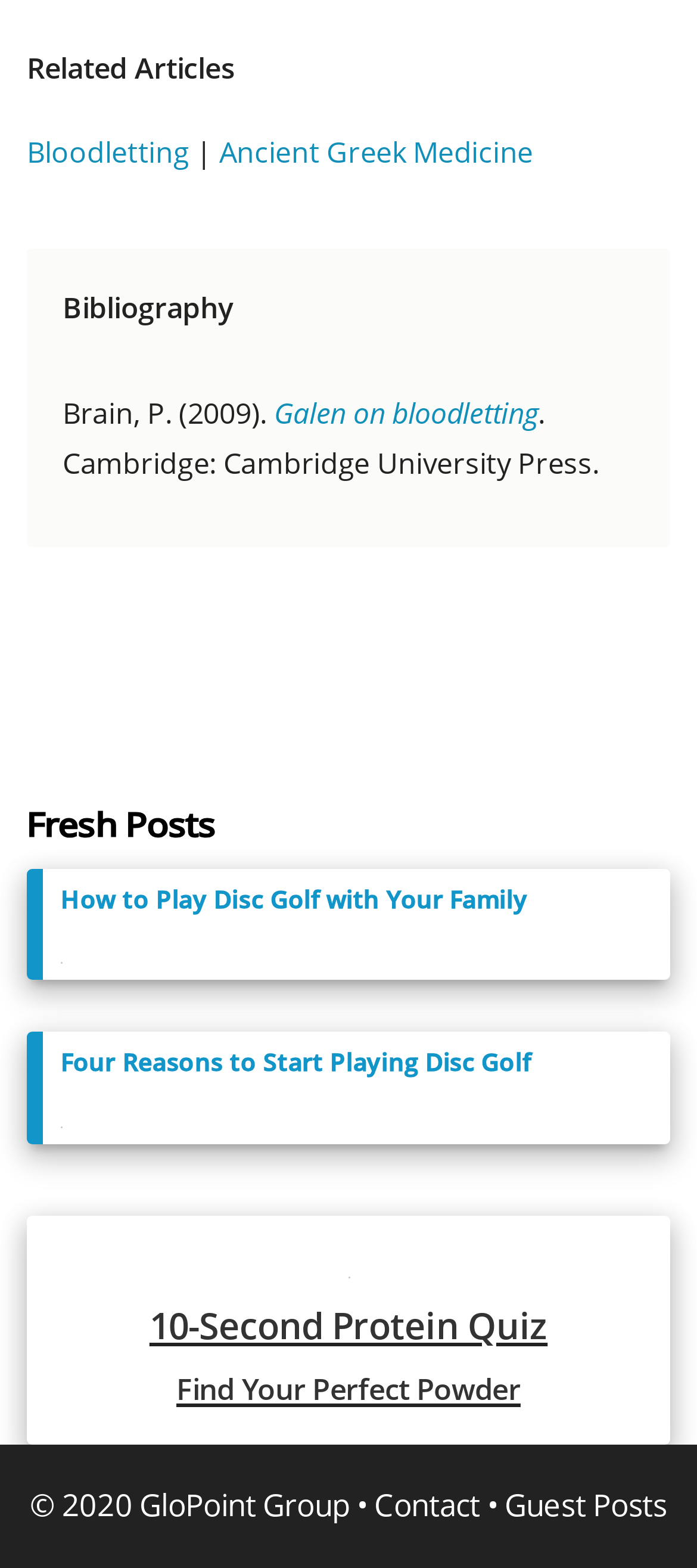How many links are there in the footer section?
Answer the question in as much detail as possible.

There are three links in the footer section of the webpage, which are 'Contact', 'Guest Posts', and the copyright information link.